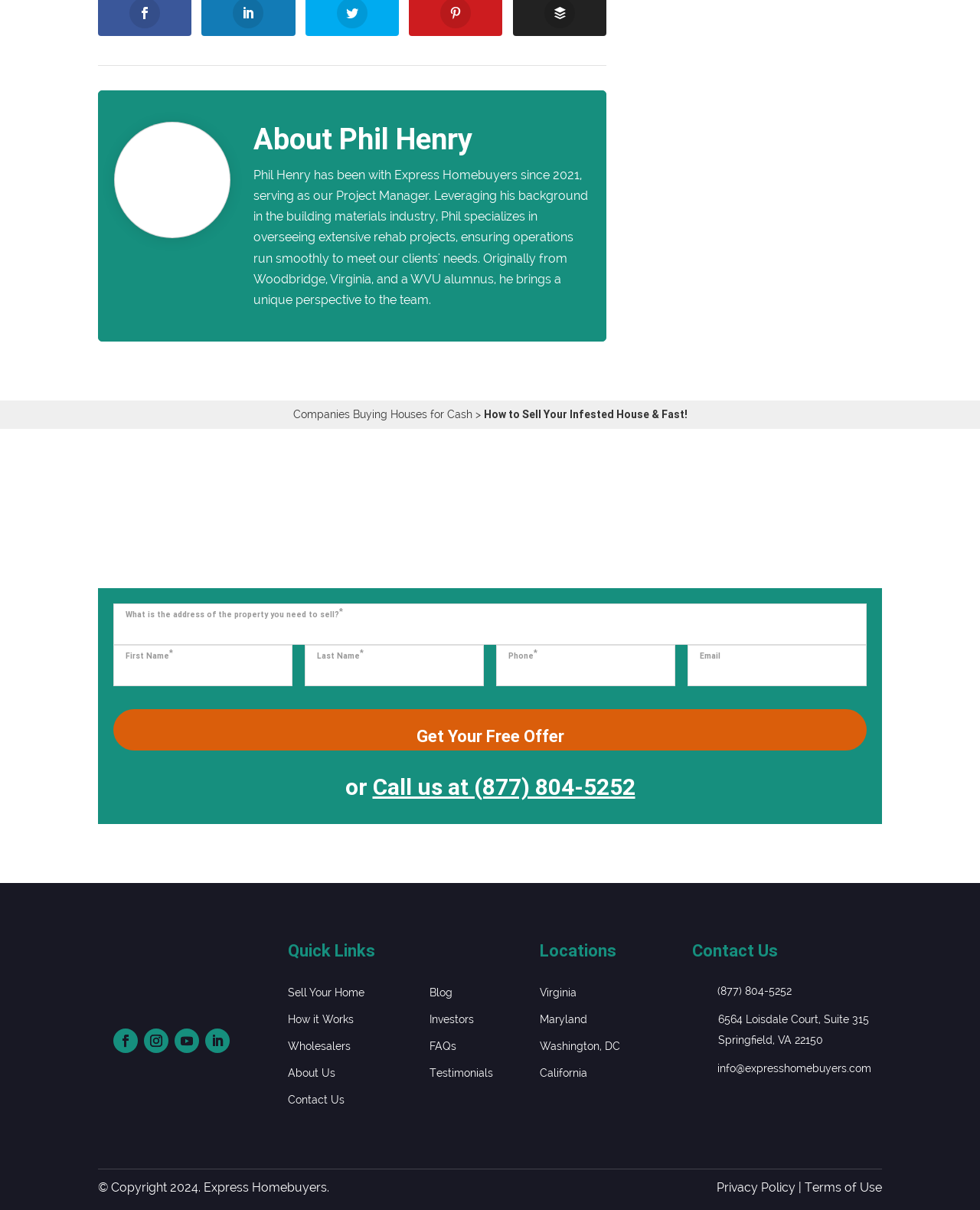Please determine the bounding box coordinates for the element that should be clicked to follow these instructions: "Get your free offer".

[0.116, 0.586, 0.884, 0.62]